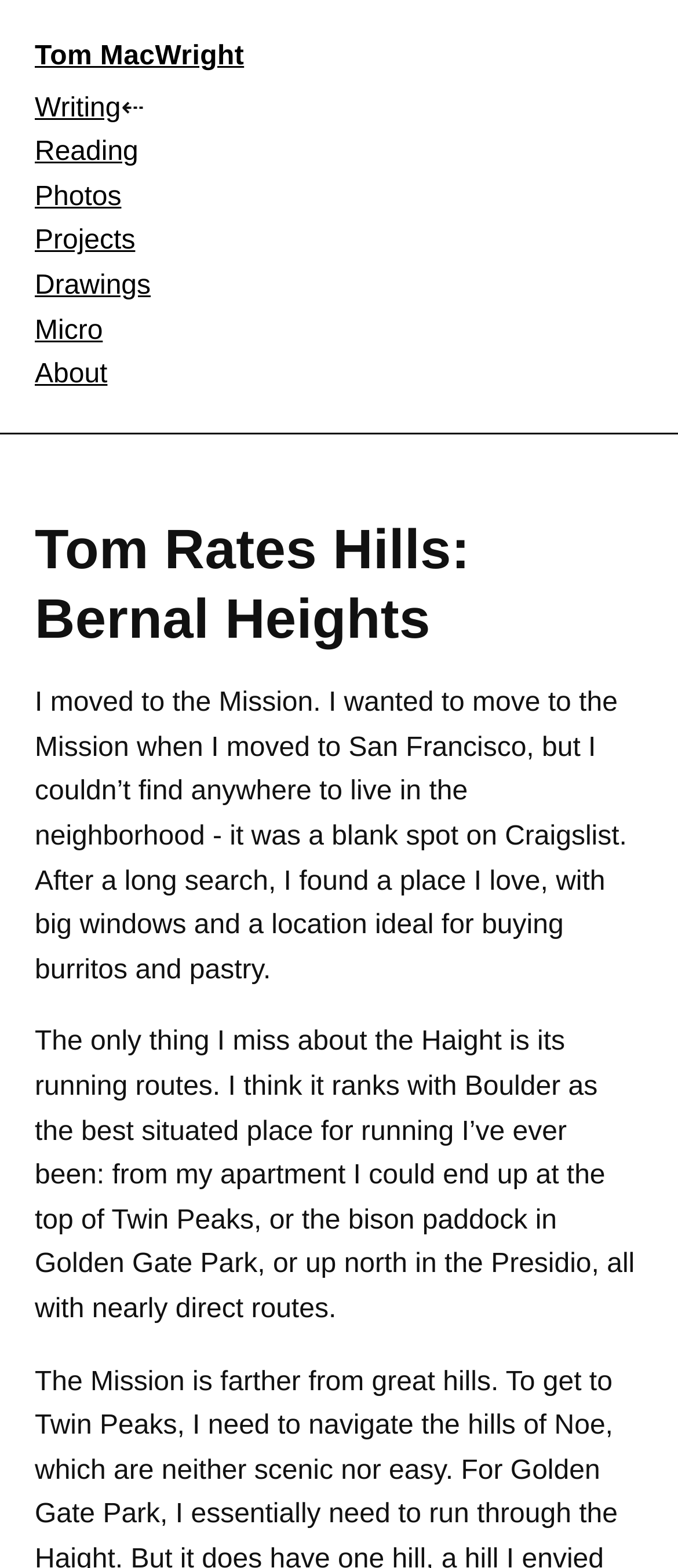For the element described, predict the bounding box coordinates as (top-left x, top-left y, bottom-right x, bottom-right y). All values should be between 0 and 1. Element description: Tom MacWright

[0.051, 0.027, 0.36, 0.045]